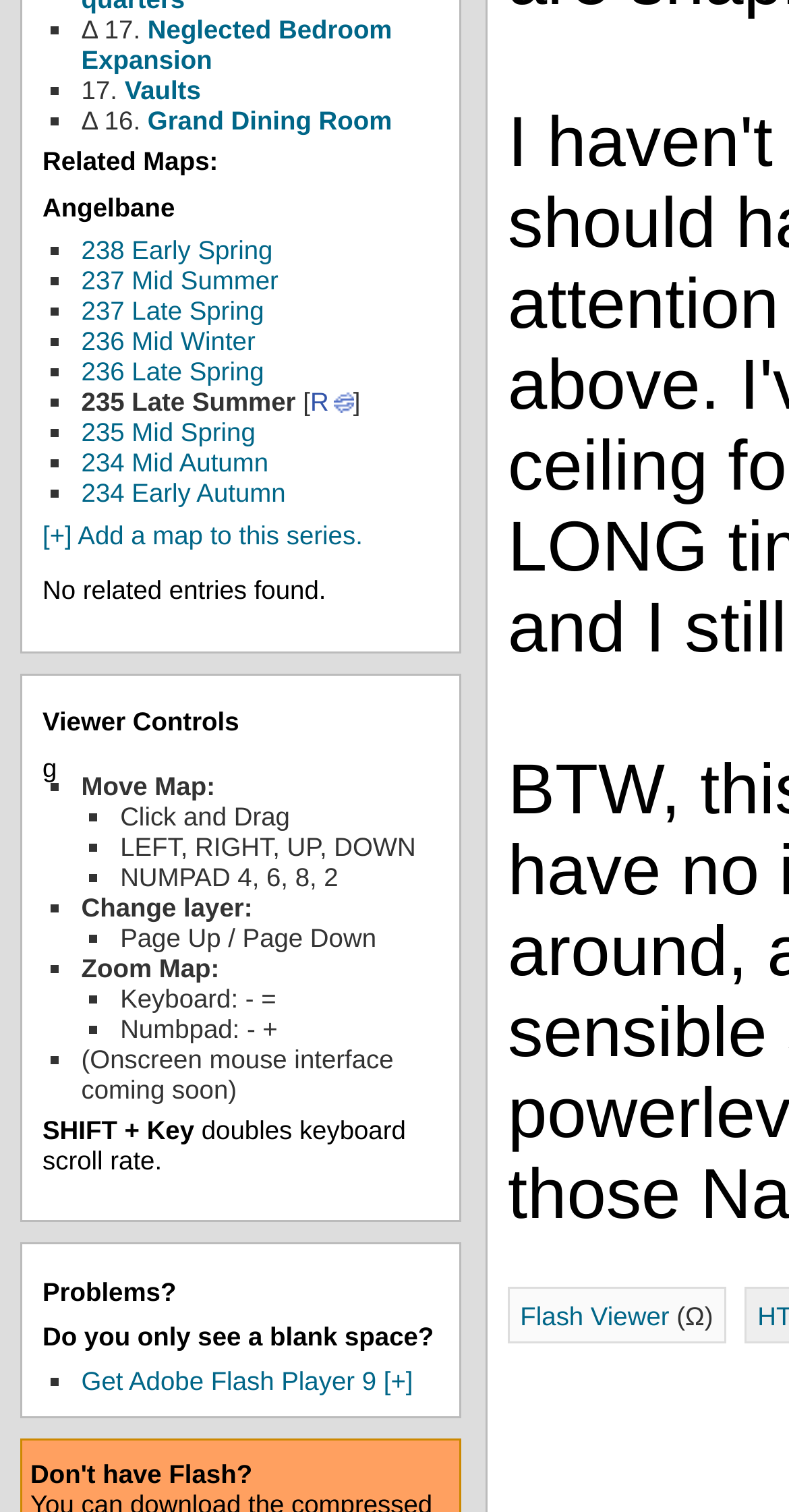Using the format (top-left x, top-left y, bottom-right x, bottom-right y), and given the element description, identify the bounding box coordinates within the screenshot: 235 Mid Spring

[0.103, 0.276, 0.324, 0.296]